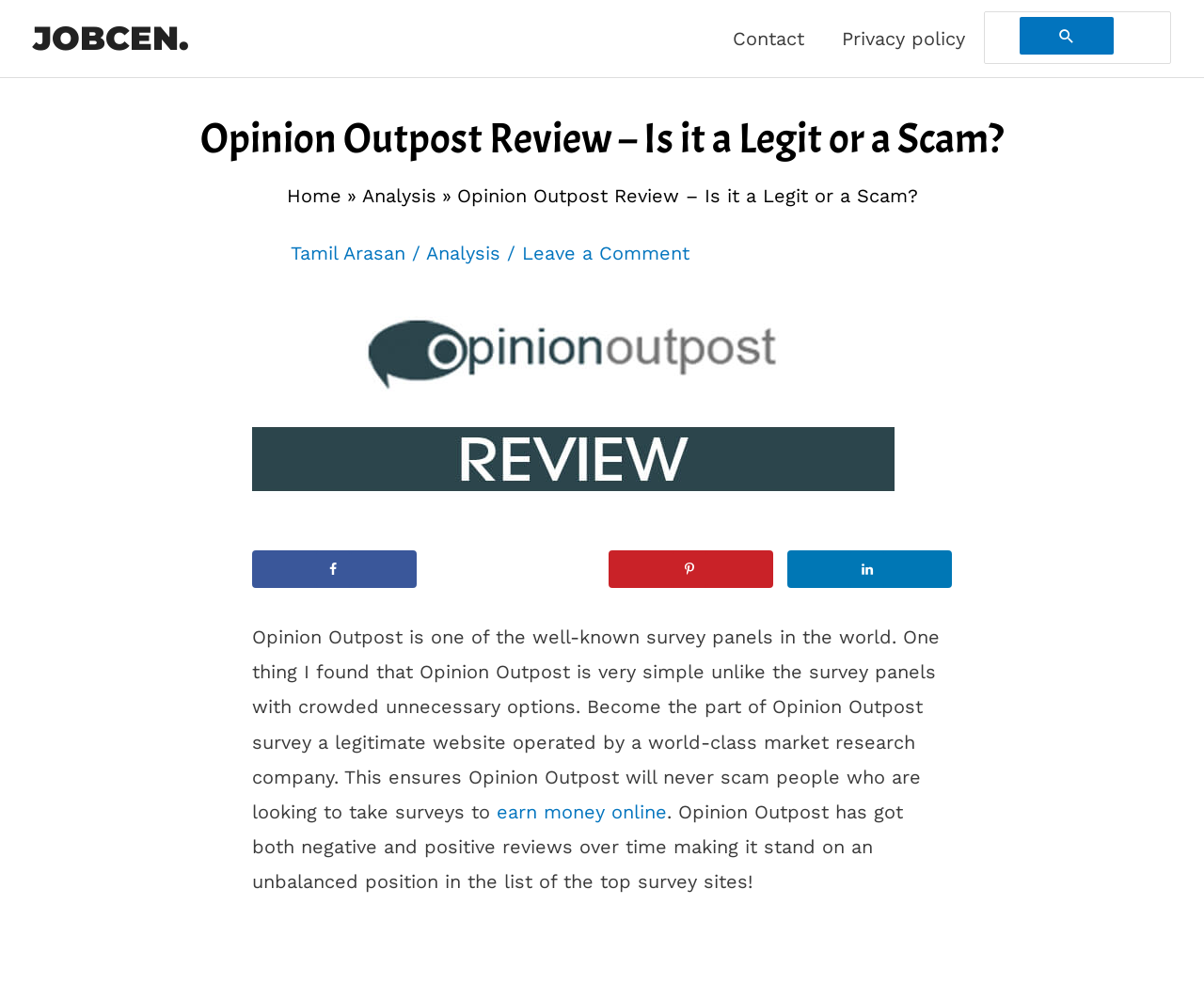Specify the bounding box coordinates of the element's region that should be clicked to achieve the following instruction: "Go to contact page". The bounding box coordinates consist of four float numbers between 0 and 1, in the format [left, top, right, bottom].

[0.593, 0.0, 0.684, 0.077]